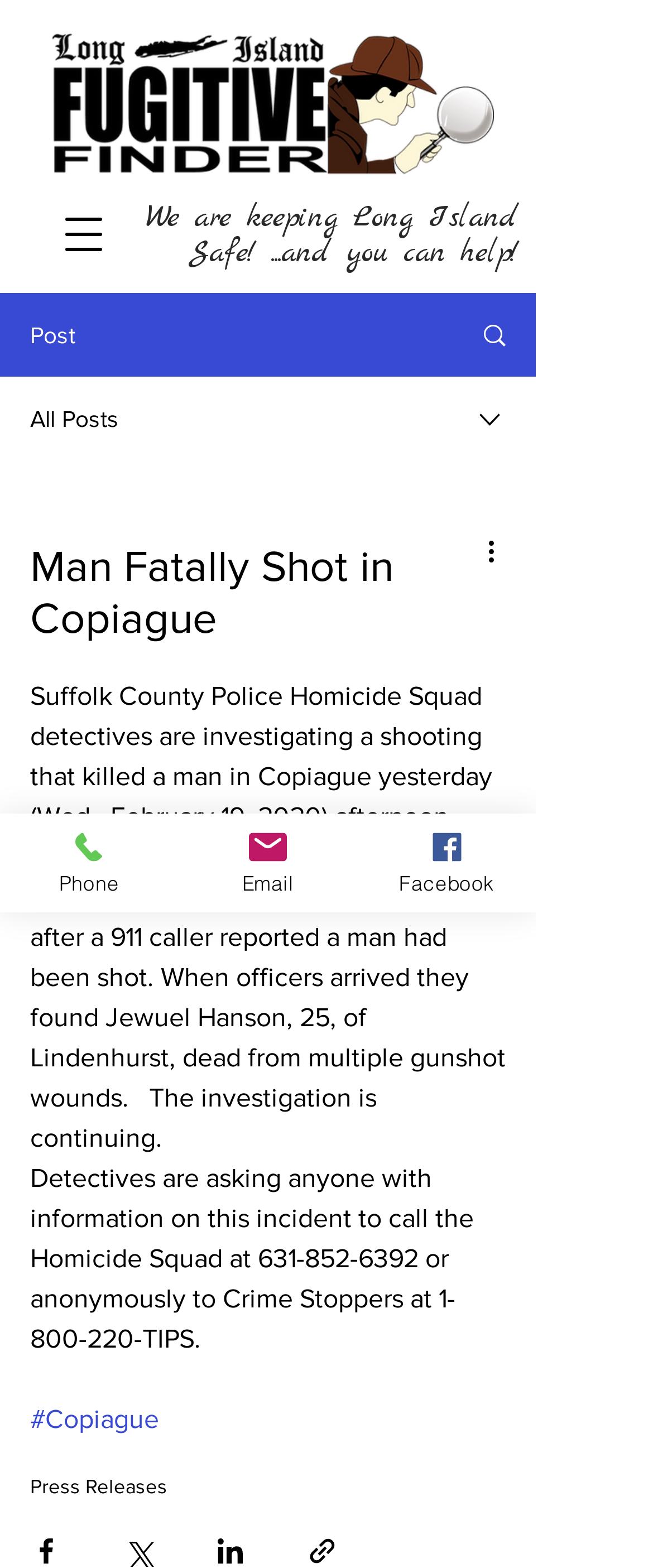What is the location of the shooting incident?
Answer the question with a single word or phrase by looking at the picture.

Copiague